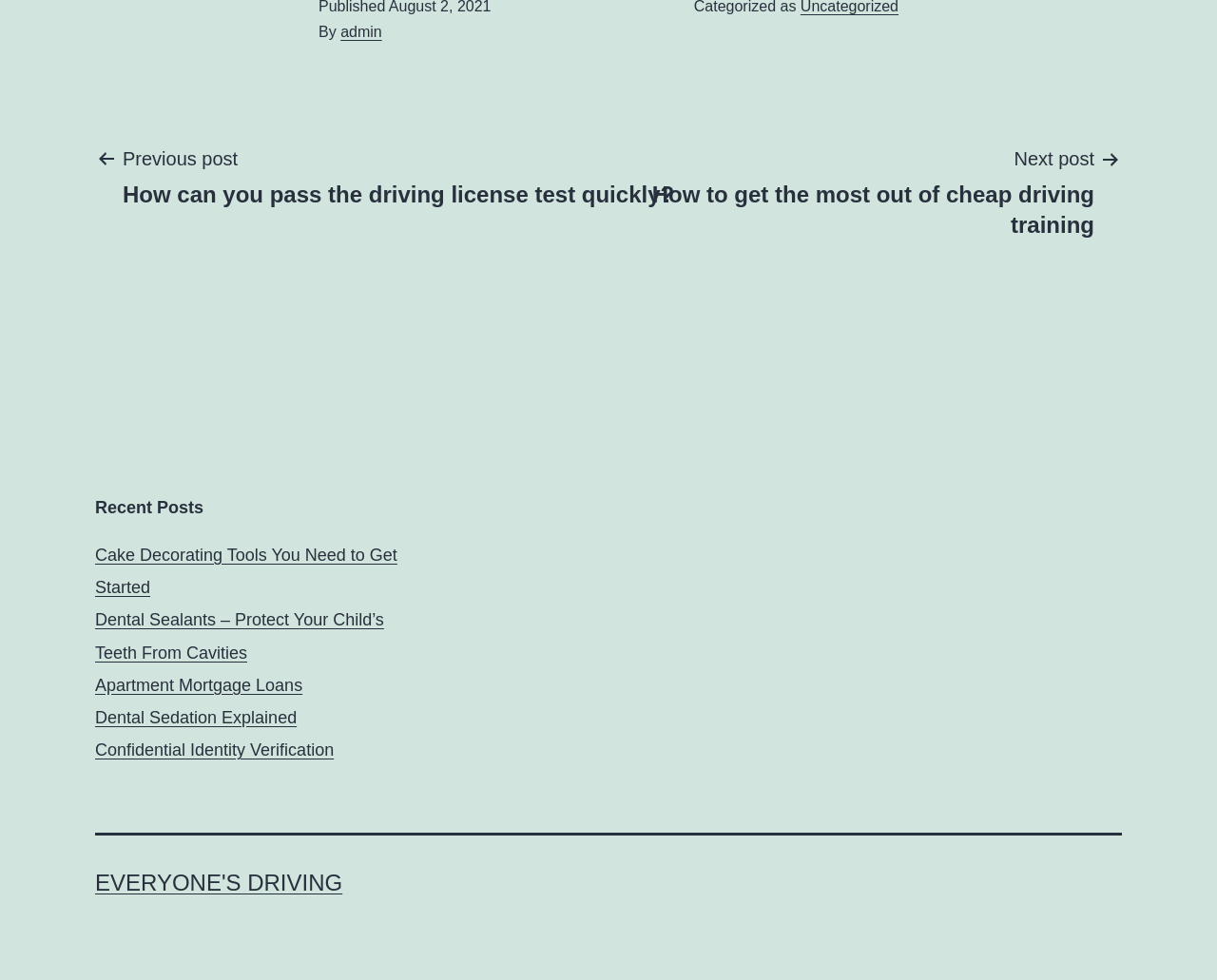Identify the bounding box coordinates necessary to click and complete the given instruction: "Read about Cake Decorating Tools".

[0.078, 0.557, 0.326, 0.609]